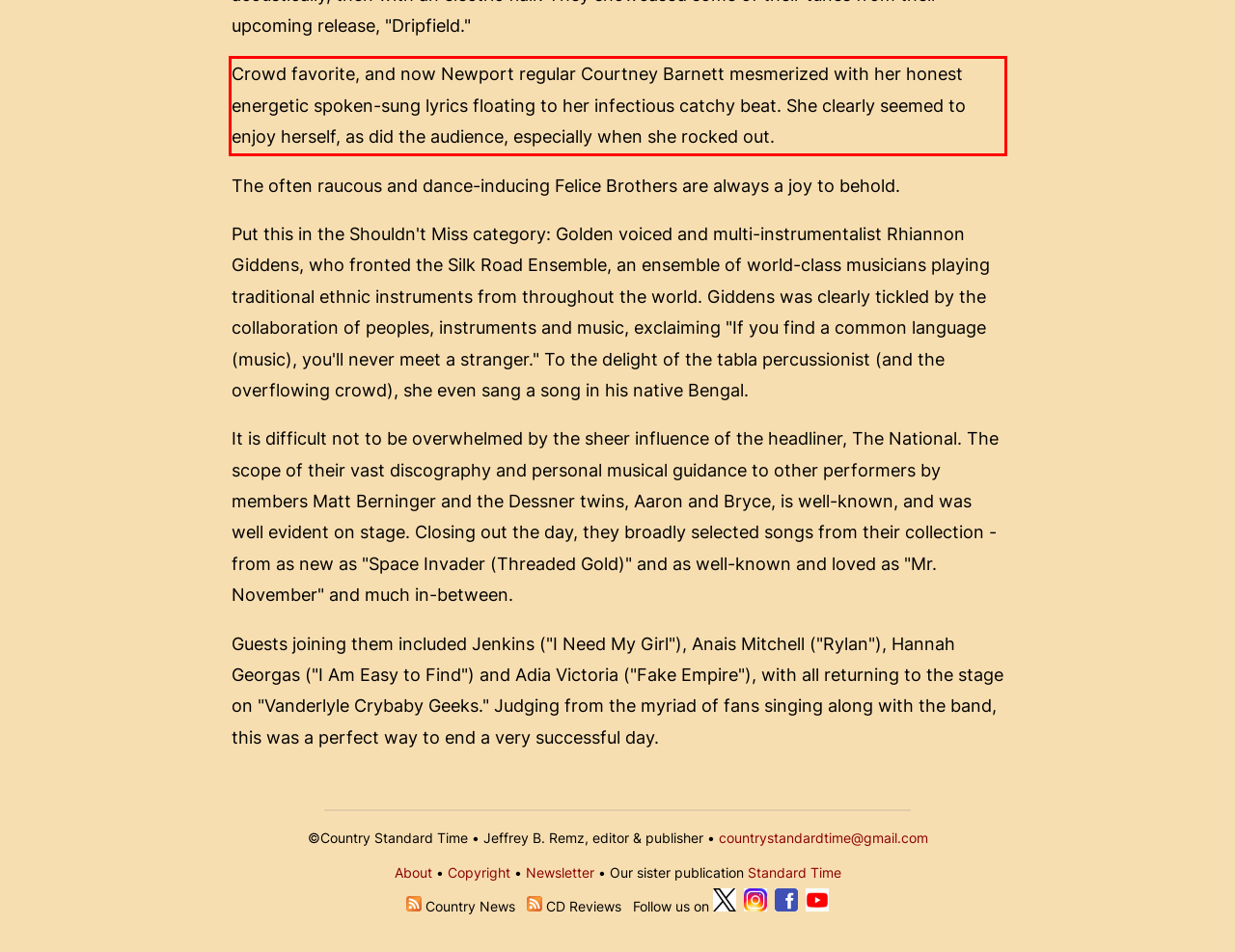Look at the webpage screenshot and recognize the text inside the red bounding box.

Crowd favorite, and now Newport regular Courtney Barnett mesmerized with her honest energetic spoken-sung lyrics floating to her infectious catchy beat. She clearly seemed to enjoy herself, as did the audience, especially when she rocked out.